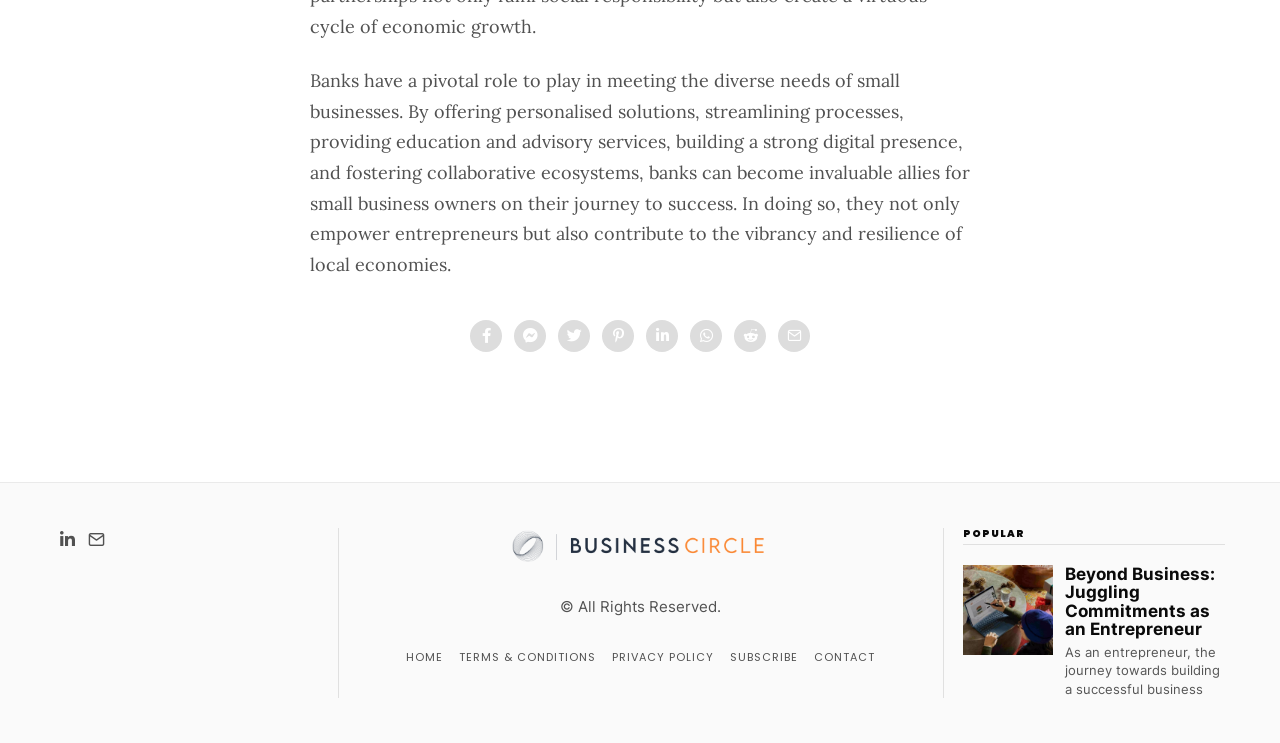Identify the bounding box coordinates of the element that should be clicked to fulfill this task: "Read the article about juggling commitments as an entrepreneur". The coordinates should be provided as four float numbers between 0 and 1, i.e., [left, top, right, bottom].

[0.832, 0.76, 0.949, 0.86]